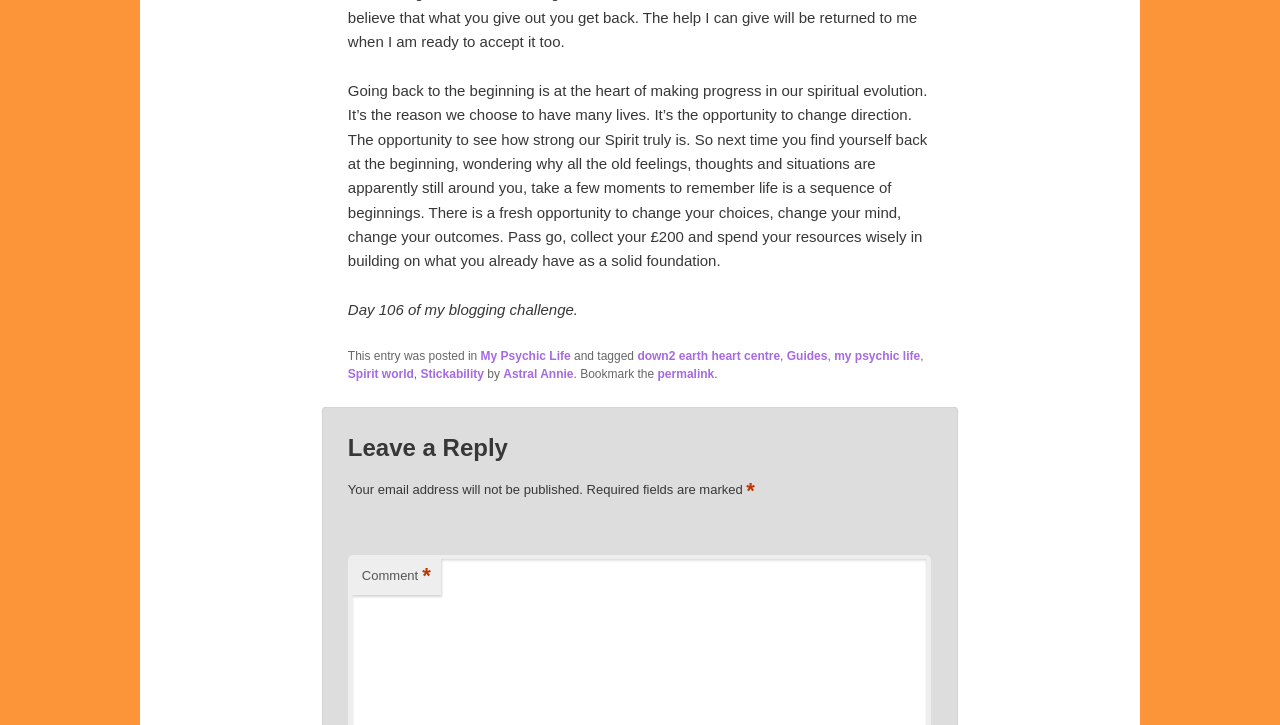Locate the bounding box coordinates of the element that should be clicked to fulfill the instruction: "Click on the 'down2 earth heart centre' link".

[0.498, 0.481, 0.609, 0.501]